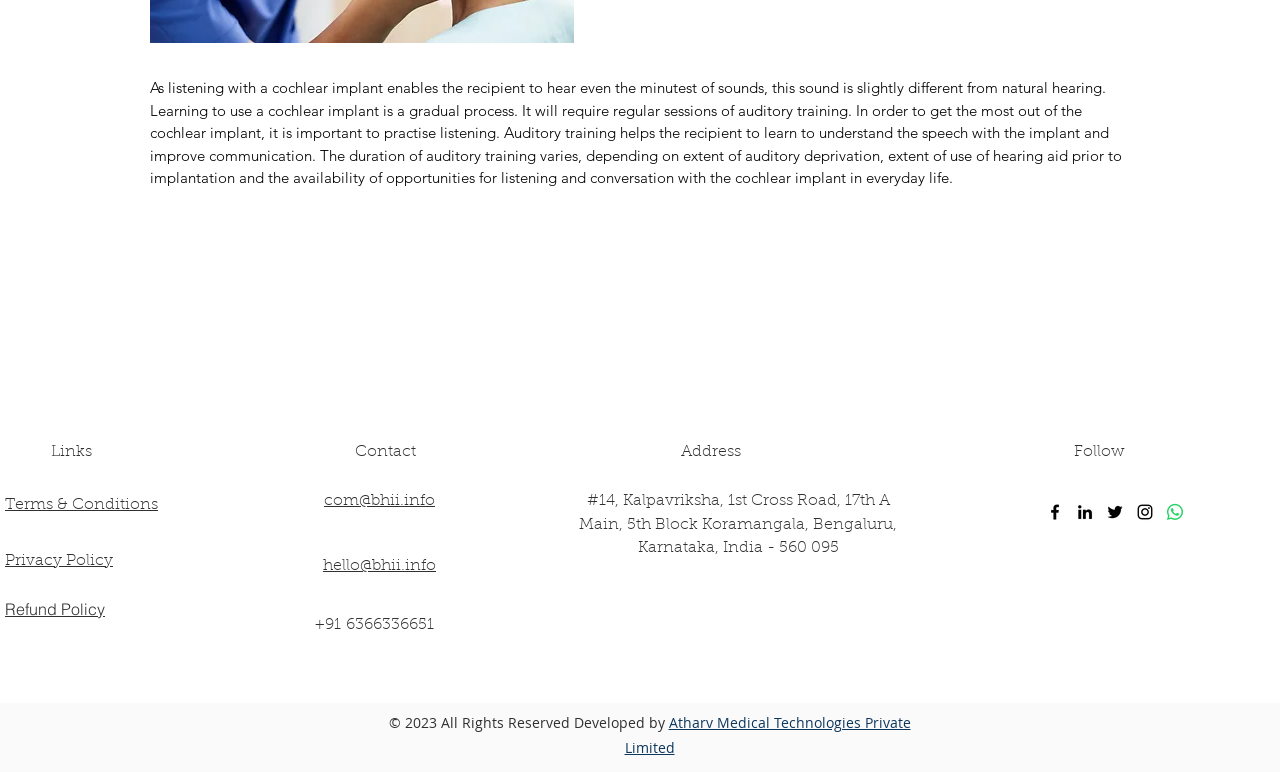Examine the image carefully and respond to the question with a detailed answer: 
What is the address of the company?

The address is mentioned in the 'Address' section of the webpage, which provides the complete address of the company.